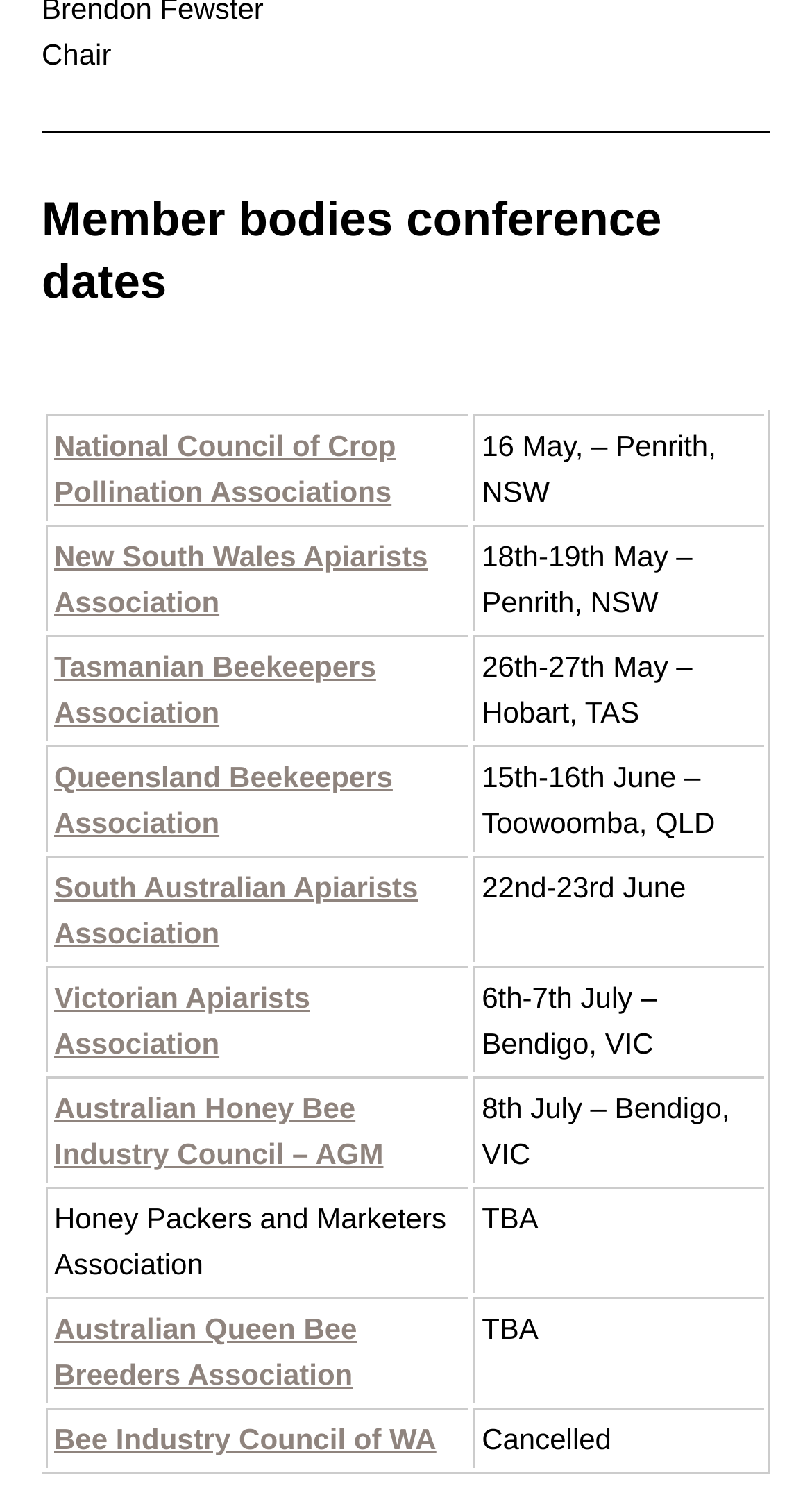Identify the bounding box coordinates of the clickable section necessary to follow the following instruction: "Check conference date for New South Wales Apiarists Association". The coordinates should be presented as four float numbers from 0 to 1, i.e., [left, top, right, bottom].

[0.583, 0.349, 0.941, 0.419]